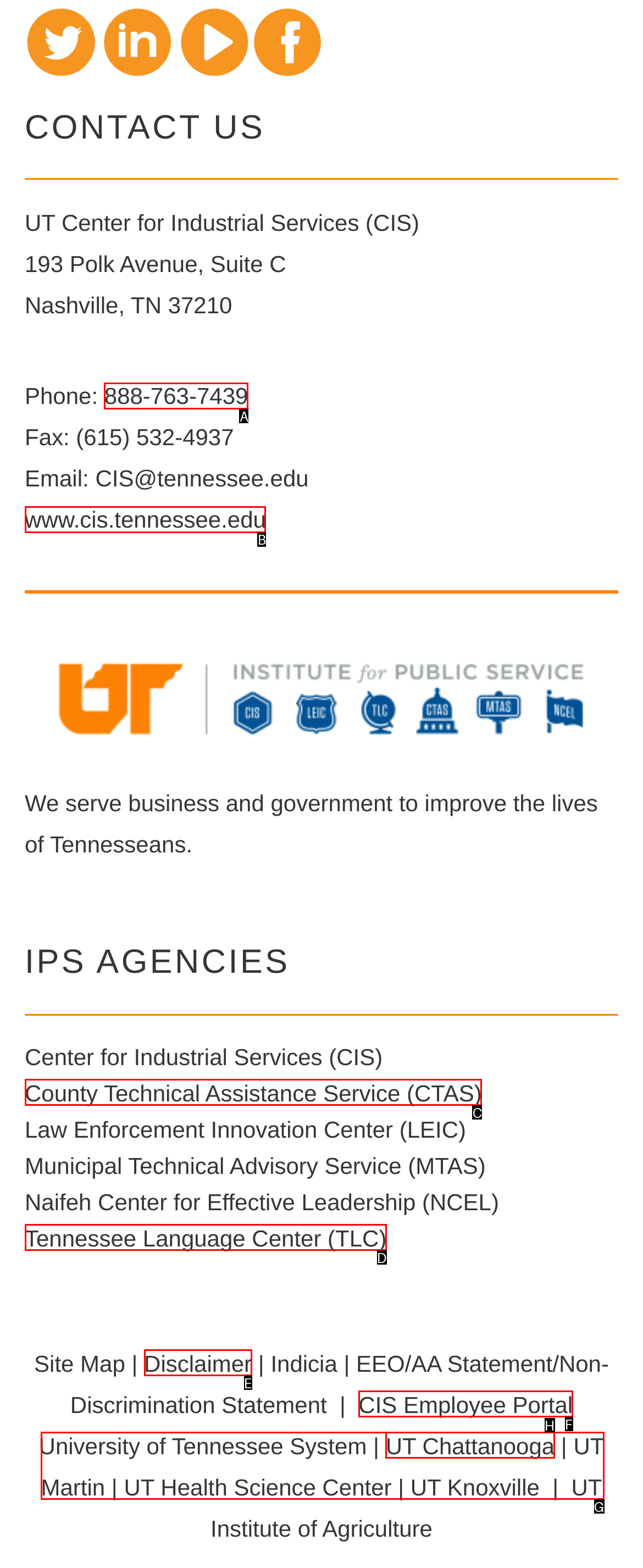Tell me which option I should click to complete the following task: Get the phone number
Answer with the option's letter from the given choices directly.

A